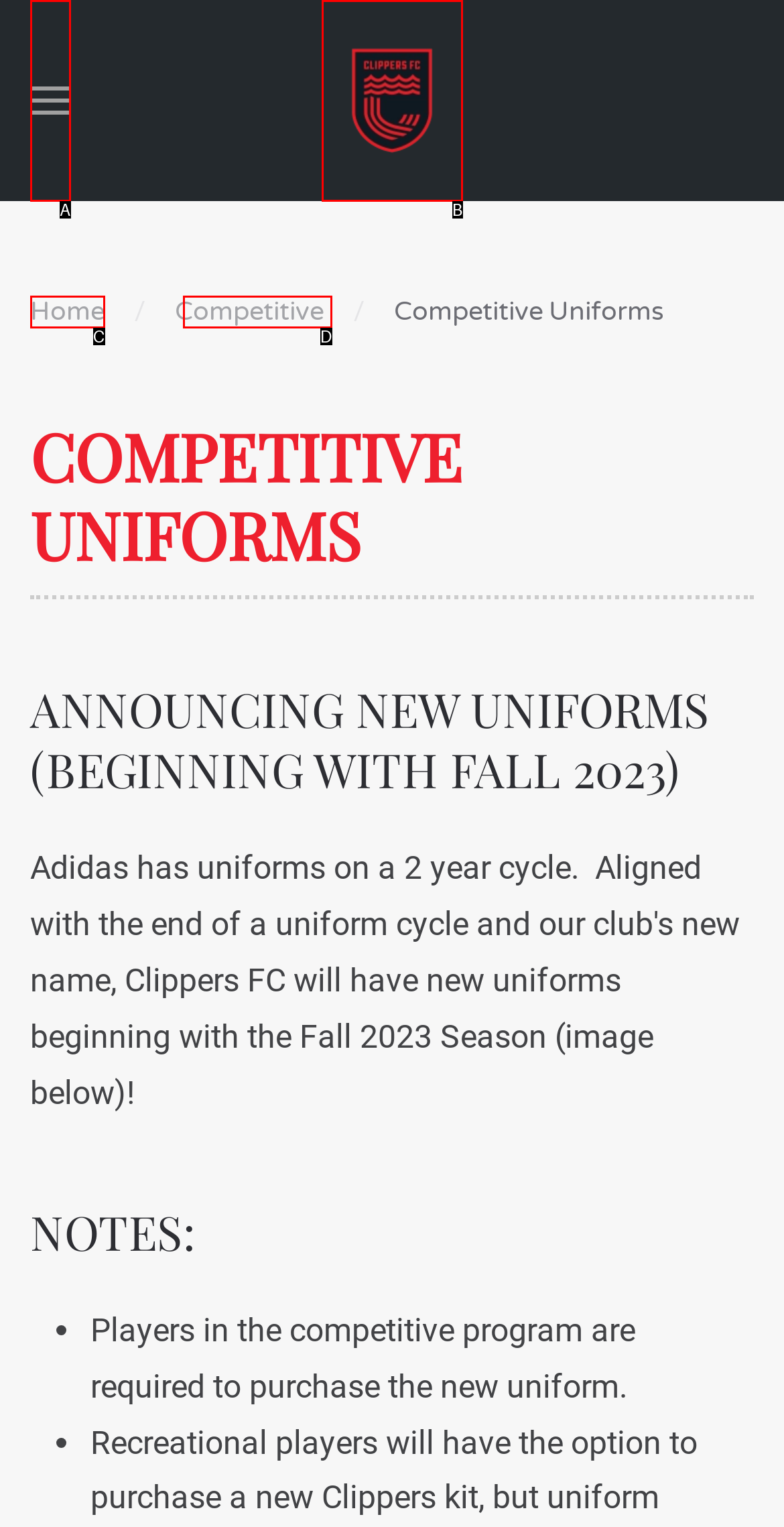Choose the option that best matches the description: Home
Indicate the letter of the matching option directly.

C